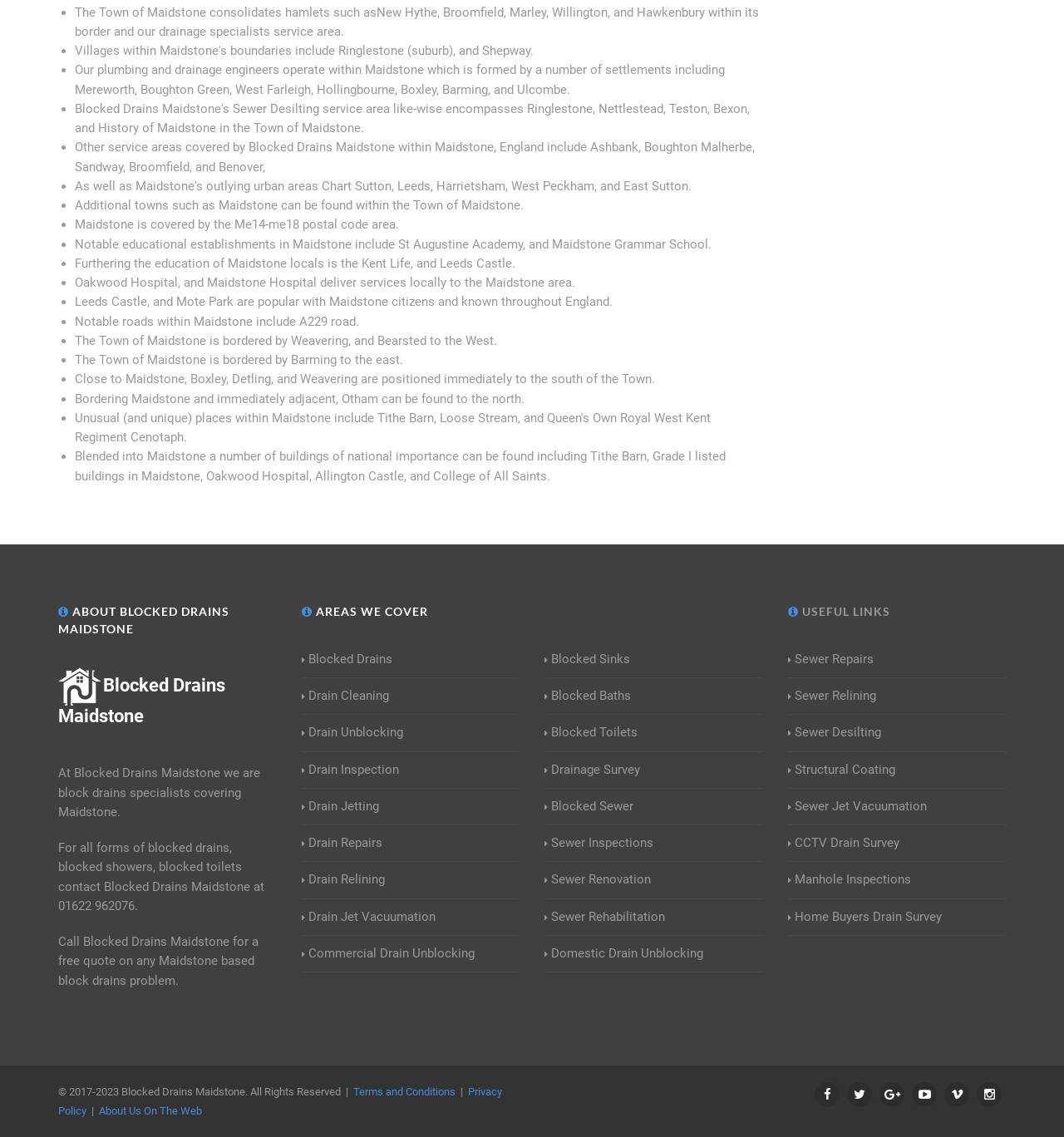What is the postal code area of Maidstone?
From the details in the image, provide a complete and detailed answer to the question.

According to the webpage, Maidstone is covered by the ME14-ME18 postal code area, which is mentioned in one of the bullet points.